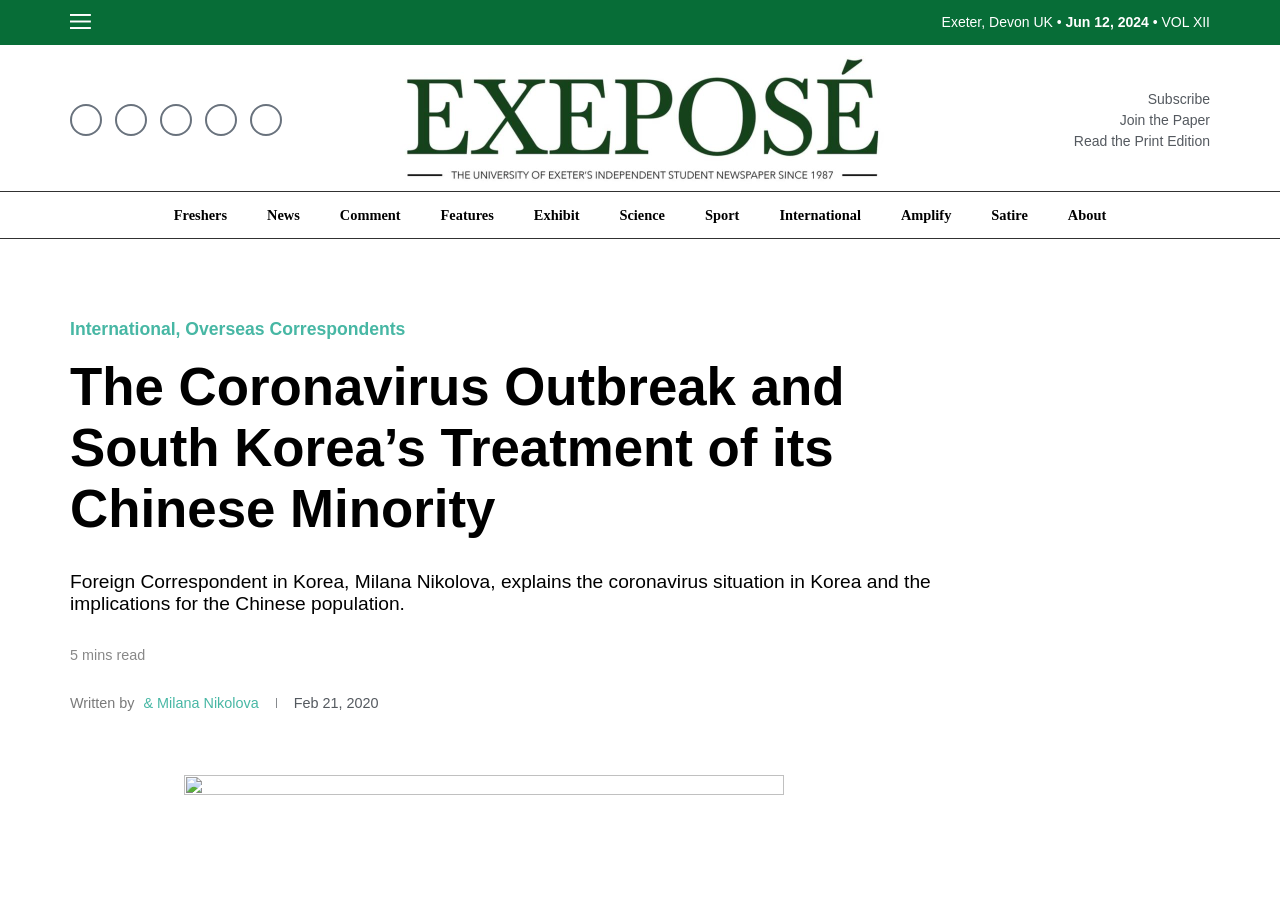Locate the bounding box coordinates of the segment that needs to be clicked to meet this instruction: "Read the article about the coronavirus outbreak in South Korea".

[0.055, 0.387, 0.776, 0.587]